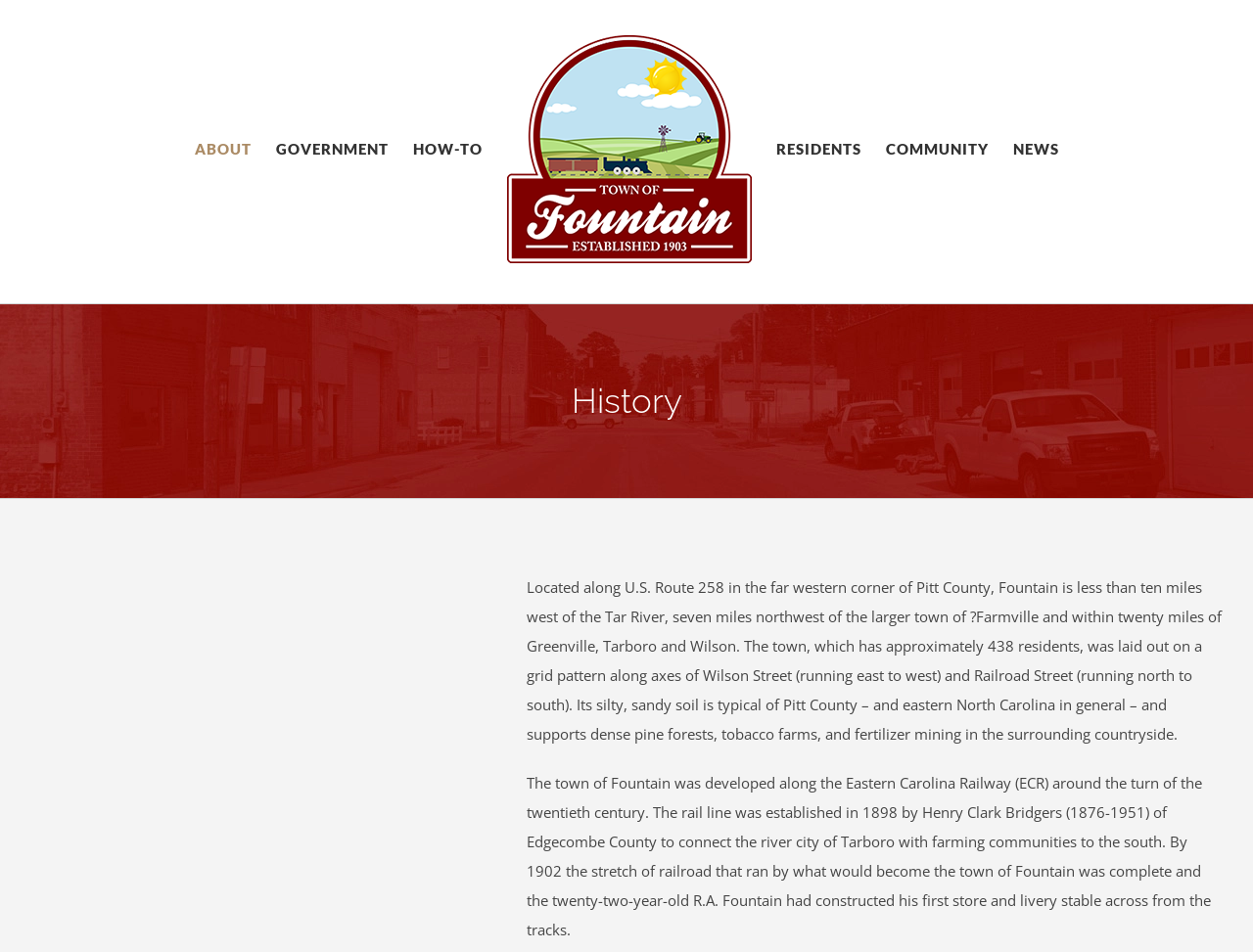Based on the element description "alt="Town of Fountain NC Logo"", predict the bounding box coordinates of the UI element.

[0.404, 0.037, 0.6, 0.276]